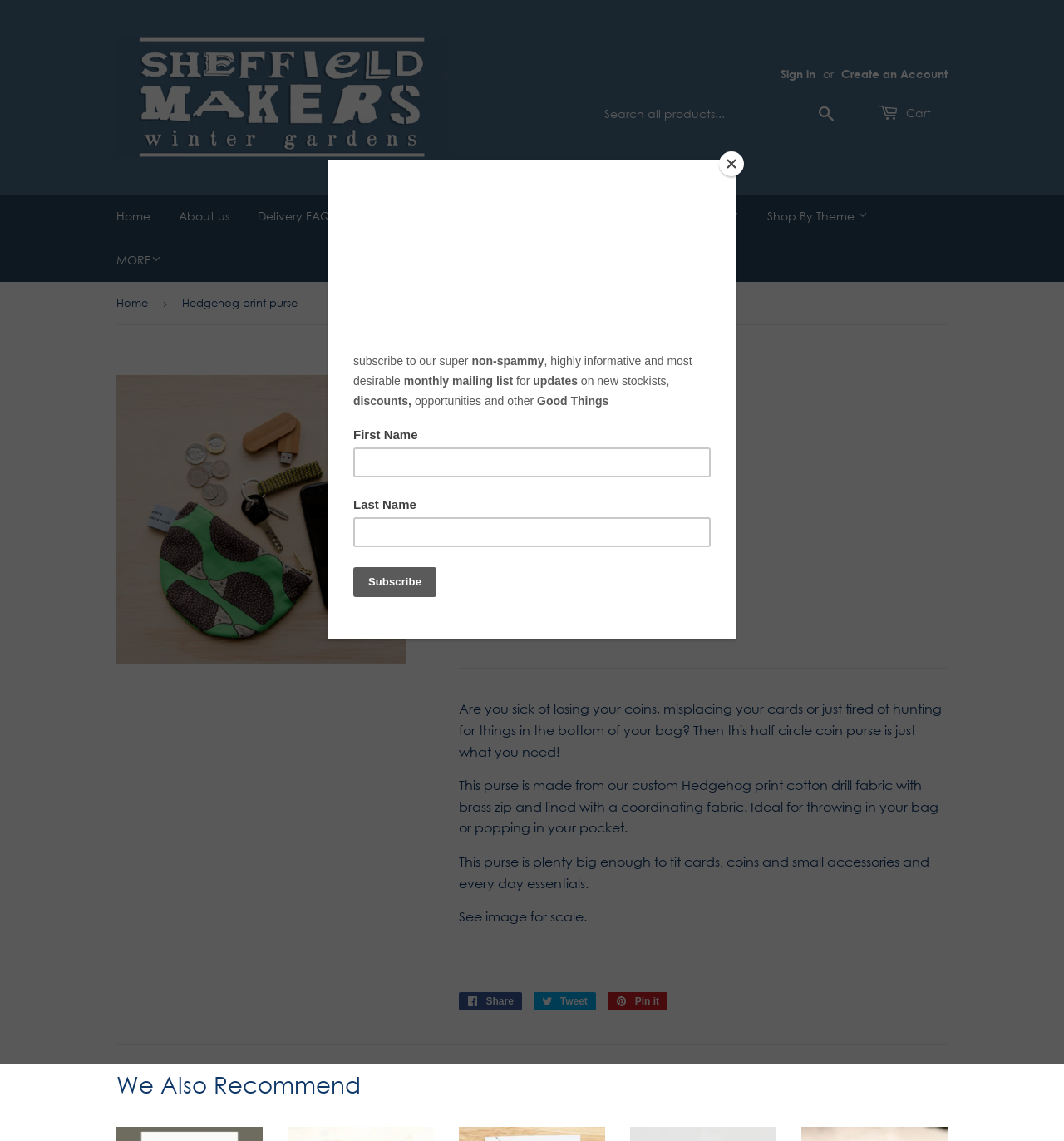Based on the image, provide a detailed and complete answer to the question: 
What is the purpose of the search box?

I found a search box with the placeholder text 'Search all products...' which implies that the search box is used to search for products on the website.